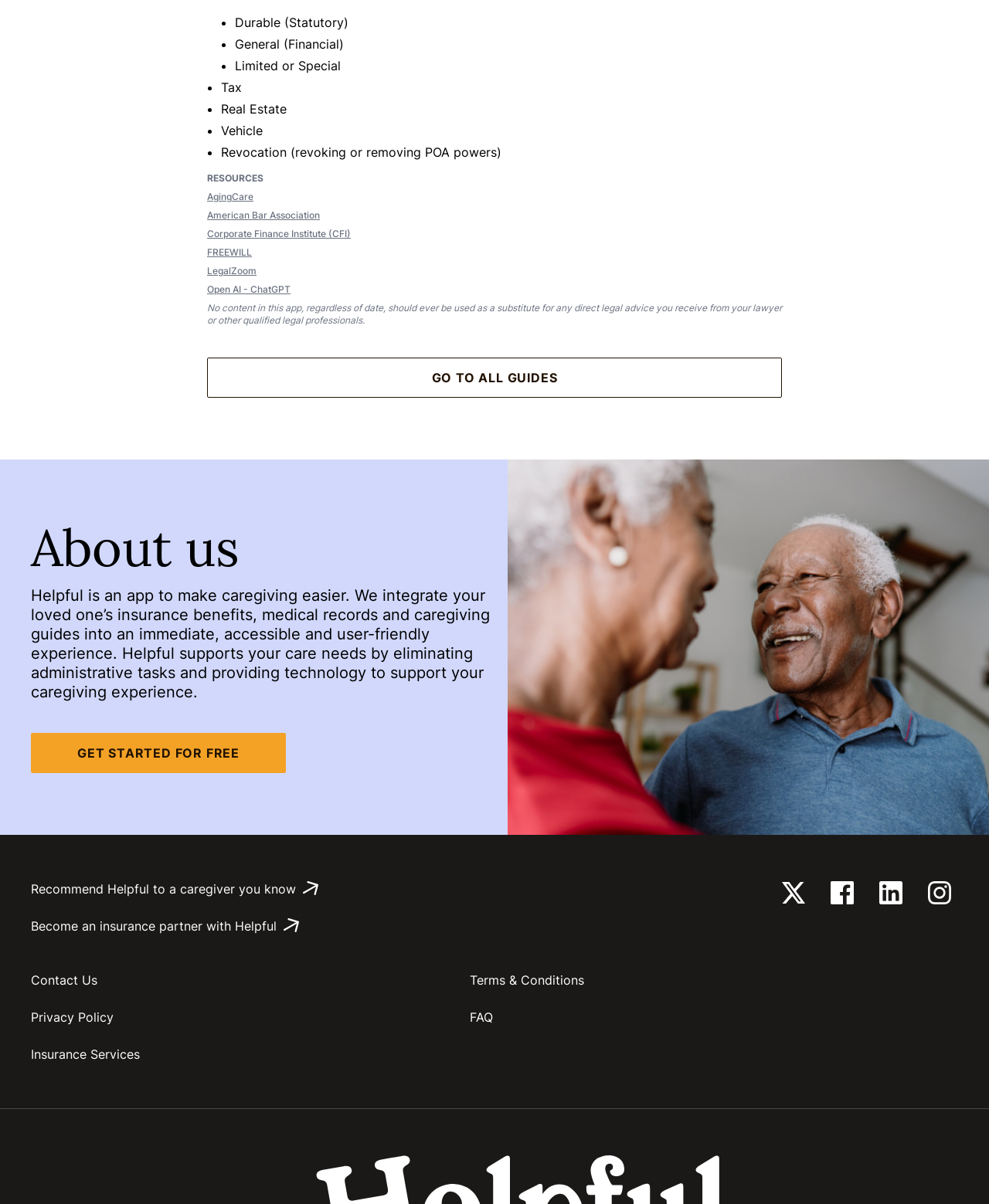Identify the coordinates of the bounding box for the element that must be clicked to accomplish the instruction: "Click on 'Facebook'".

[0.84, 0.732, 0.87, 0.751]